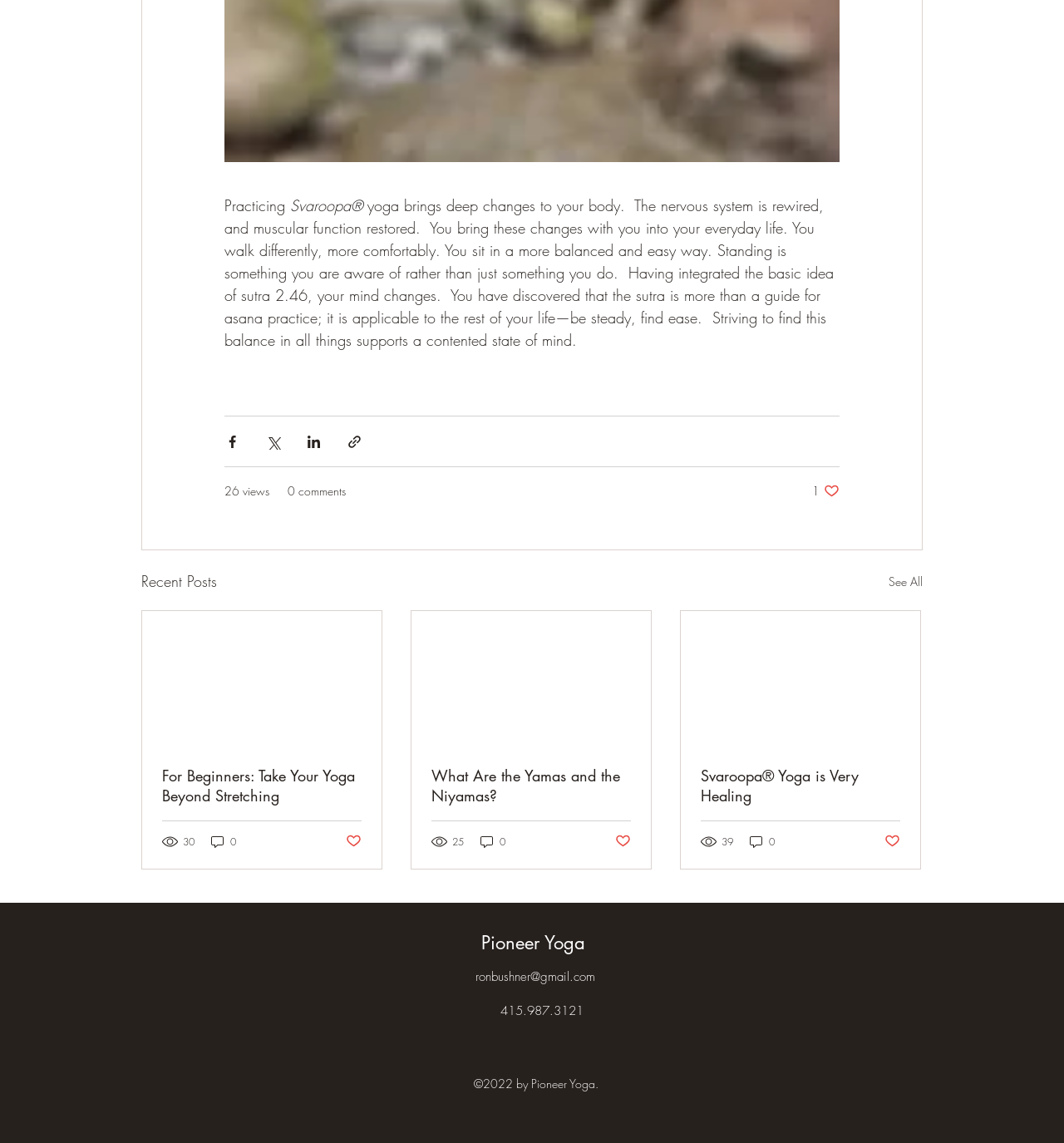Show the bounding box coordinates for the HTML element as described: "aria-label="LinkedIn Social Icon"".

[0.487, 0.911, 0.517, 0.939]